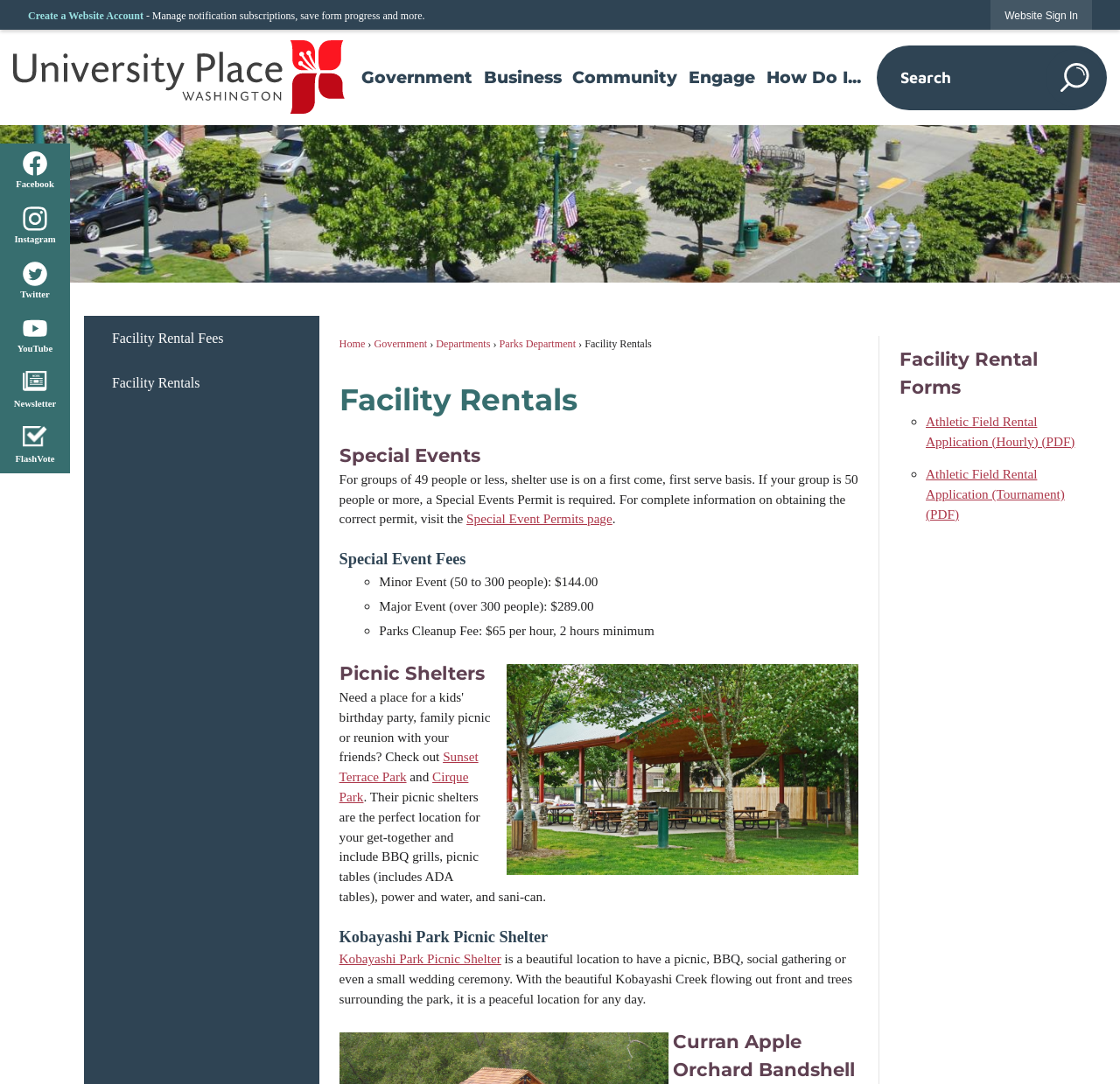What is the fee for a Minor Event?
Analyze the image and provide a thorough answer to the question.

The webpage lists the fees for different types of events, including Minor Events, which are defined as events with 50 to 300 people, and the corresponding fee is $144.00.